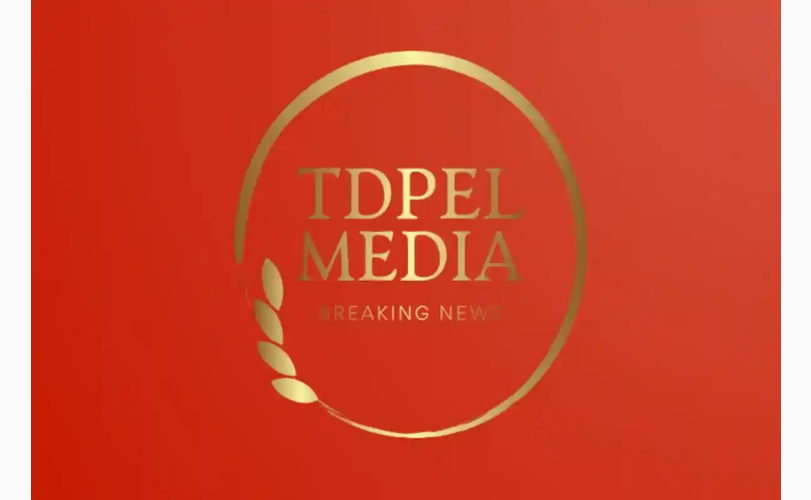What do the stylized leaves on the left side symbolize?
Based on the image, answer the question with as much detail as possible.

According to the caption, the stylized leaves on the left side of the logo symbolize growth and insight, which may be related to the media company's mission or values.